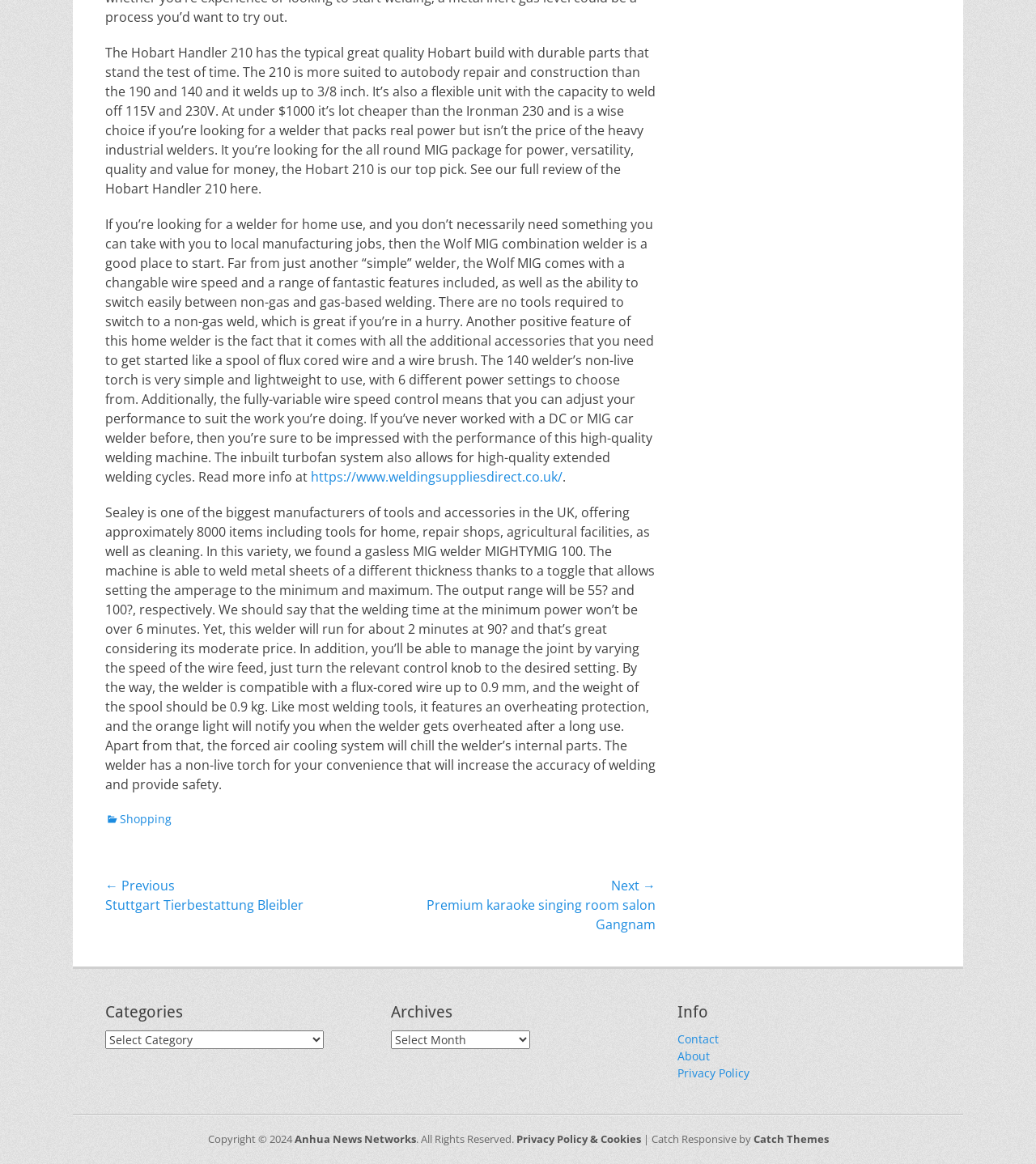Locate the bounding box coordinates of the item that should be clicked to fulfill the instruction: "Read more about the Hobart Handler 210".

[0.102, 0.038, 0.633, 0.17]